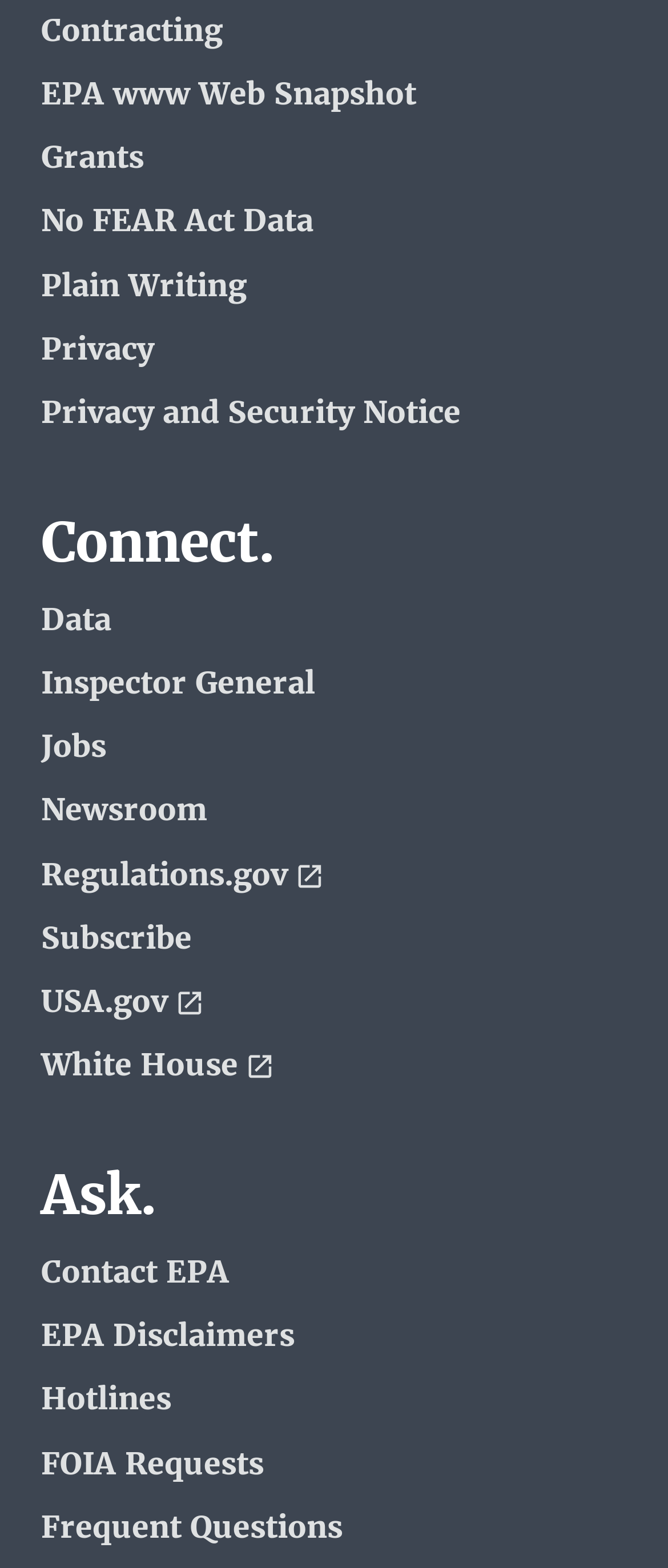What is the purpose of the 'Exit EPA’s Website' icon?
Give a one-word or short phrase answer based on the image.

Indicates external links